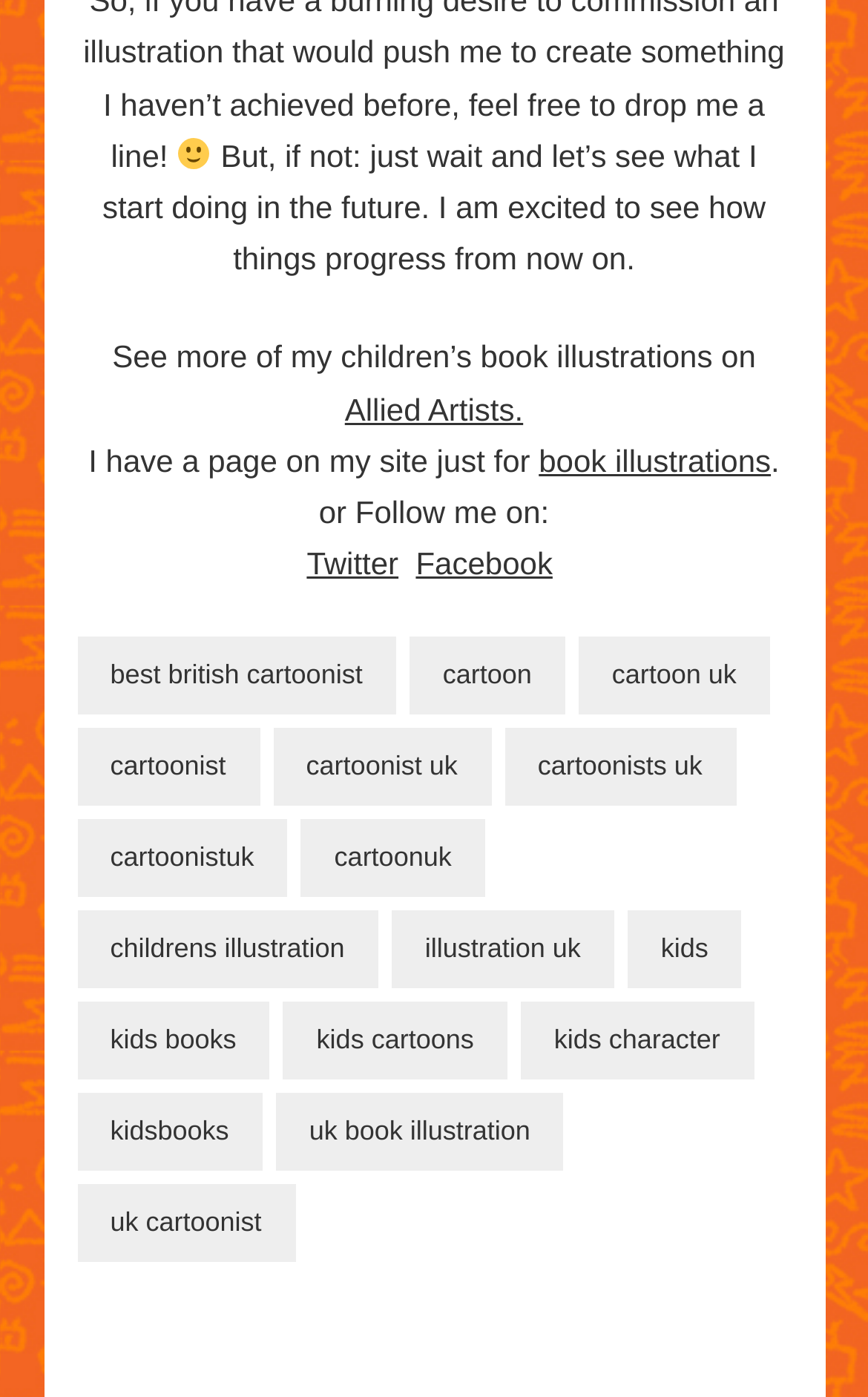Find the bounding box coordinates of the clickable element required to execute the following instruction: "View uk book illustration". Provide the coordinates as four float numbers between 0 and 1, i.e., [left, top, right, bottom].

[0.318, 0.783, 0.649, 0.839]